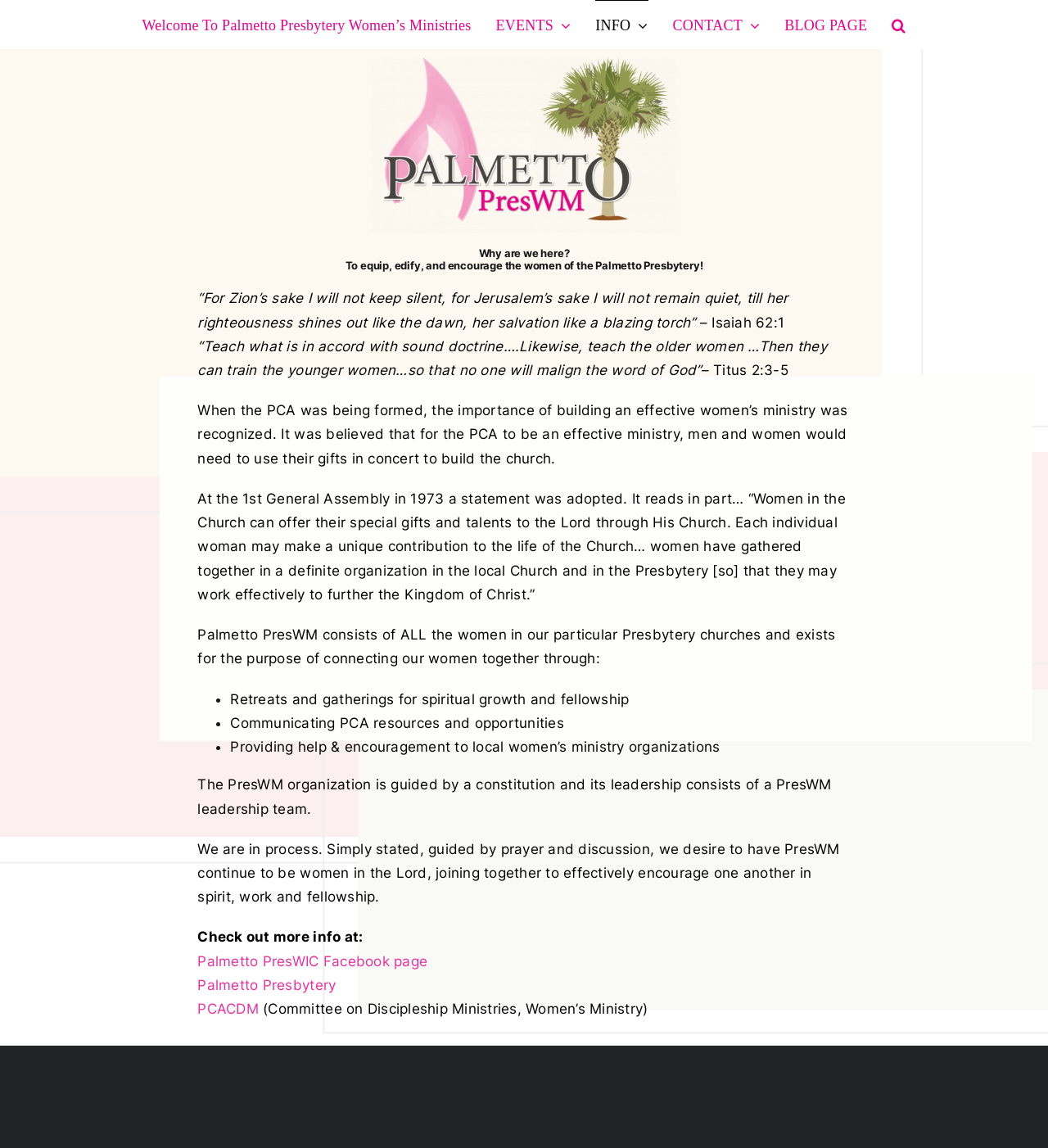Can you find the bounding box coordinates for the UI element given this description: "Palmetto Presbytery"? Provide the coordinates as four float numbers between 0 and 1: [left, top, right, bottom].

[0.189, 0.851, 0.321, 0.865]